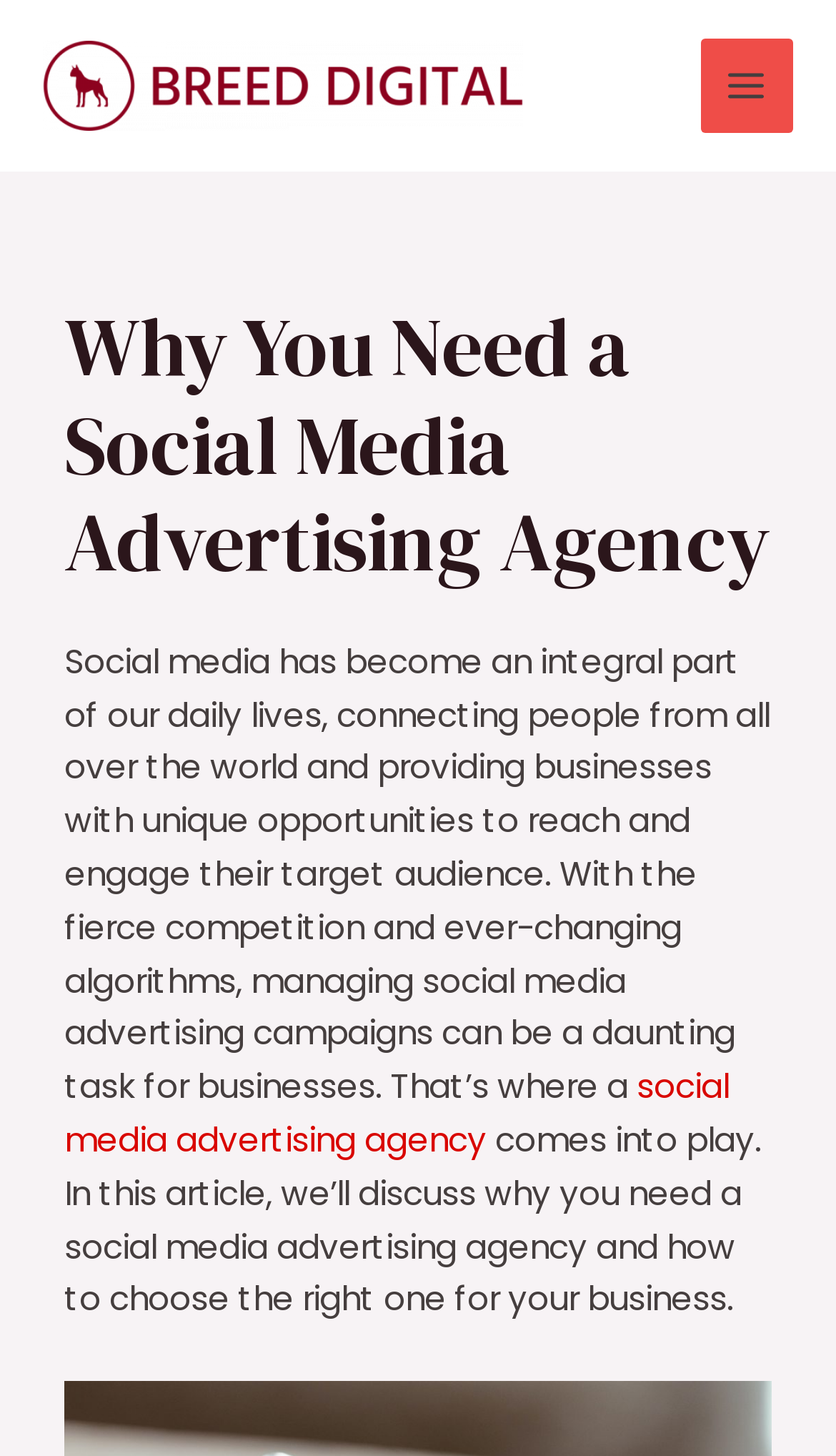Identify the bounding box for the UI element specified in this description: "Main Menu". The coordinates must be four float numbers between 0 and 1, formatted as [left, top, right, bottom].

[0.838, 0.027, 0.949, 0.091]